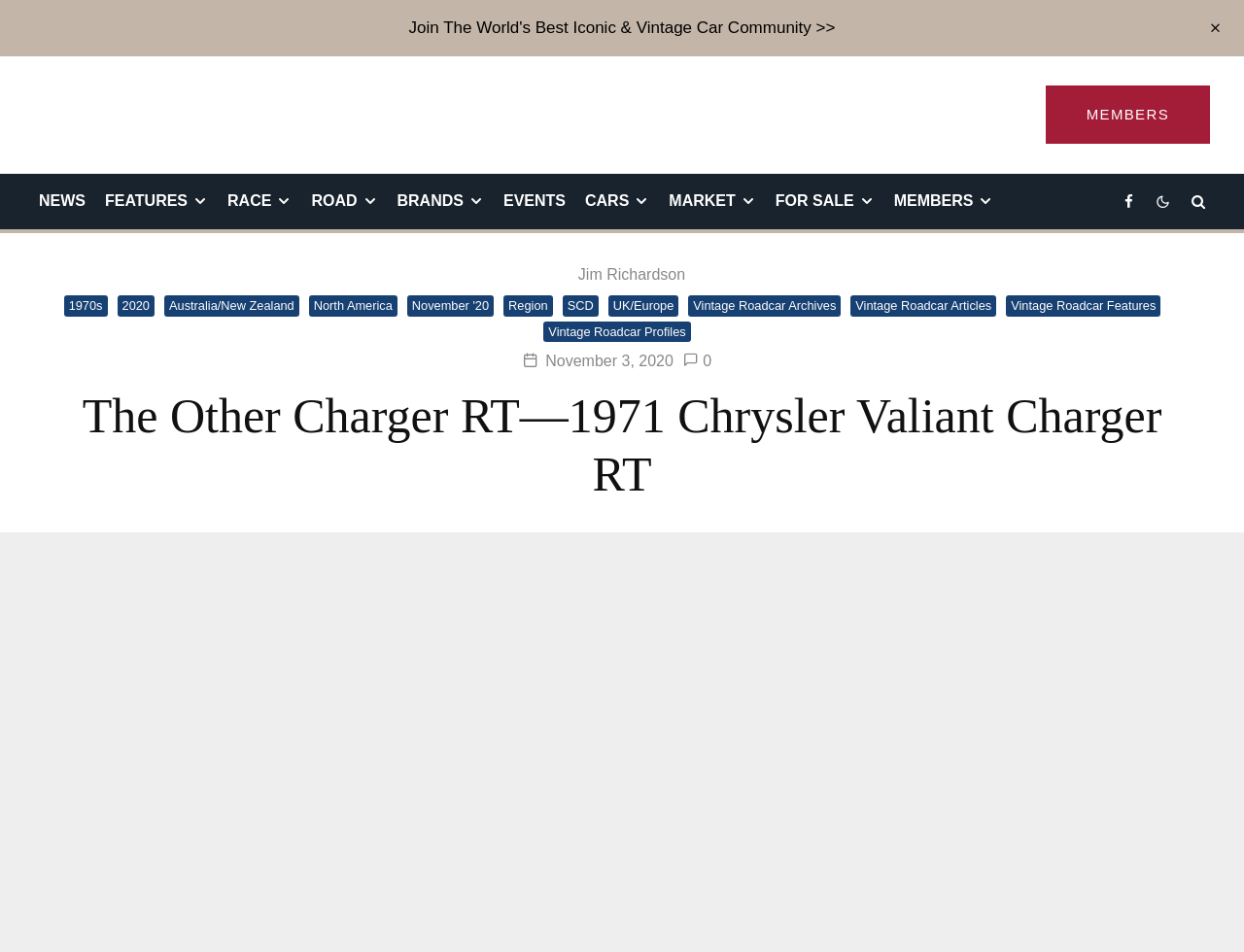Can you give a detailed response to the following question using the information from the image? What are the categories of articles available on the website?

The question can be answered by looking at the links located at the top of the webpage, which represent the different categories of articles available on the website. These categories include NEWS, FEATURES, RACE, ROAD, BRANDS, EVENTS, CARS, MARKET, and FOR SALE.